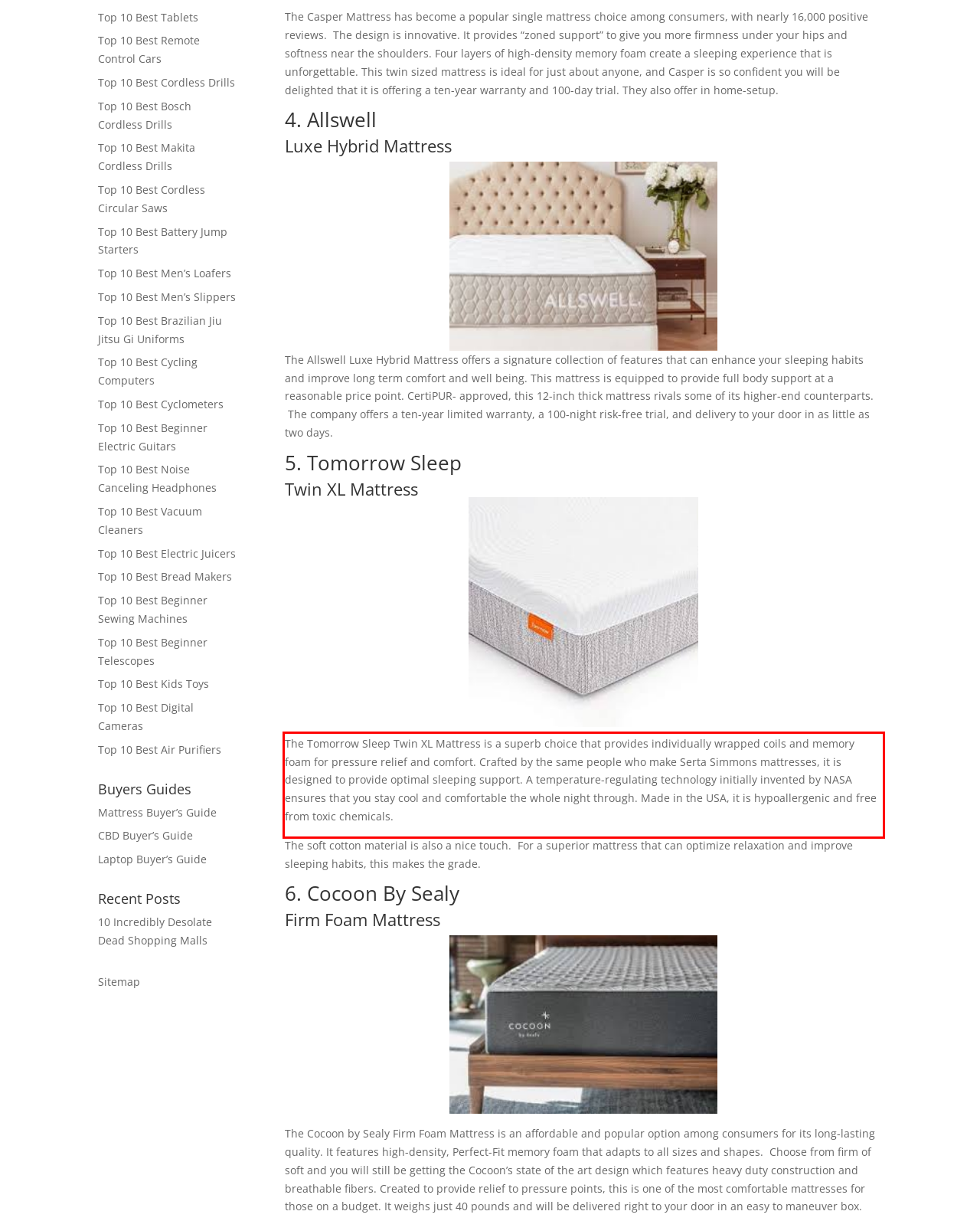Please examine the webpage screenshot containing a red bounding box and use OCR to recognize and output the text inside the red bounding box.

The Tomorrow Sleep Twin XL Mattress is a superb choice that provides individually wrapped coils and memory foam for pressure relief and comfort. Crafted by the same people who make Serta Simmons mattresses, it is designed to provide optimal sleeping support. A temperature-regulating technology initially invented by NASA ensures that you stay cool and comfortable the whole night through. Made in the USA, it is hypoallergenic and free from toxic chemicals.